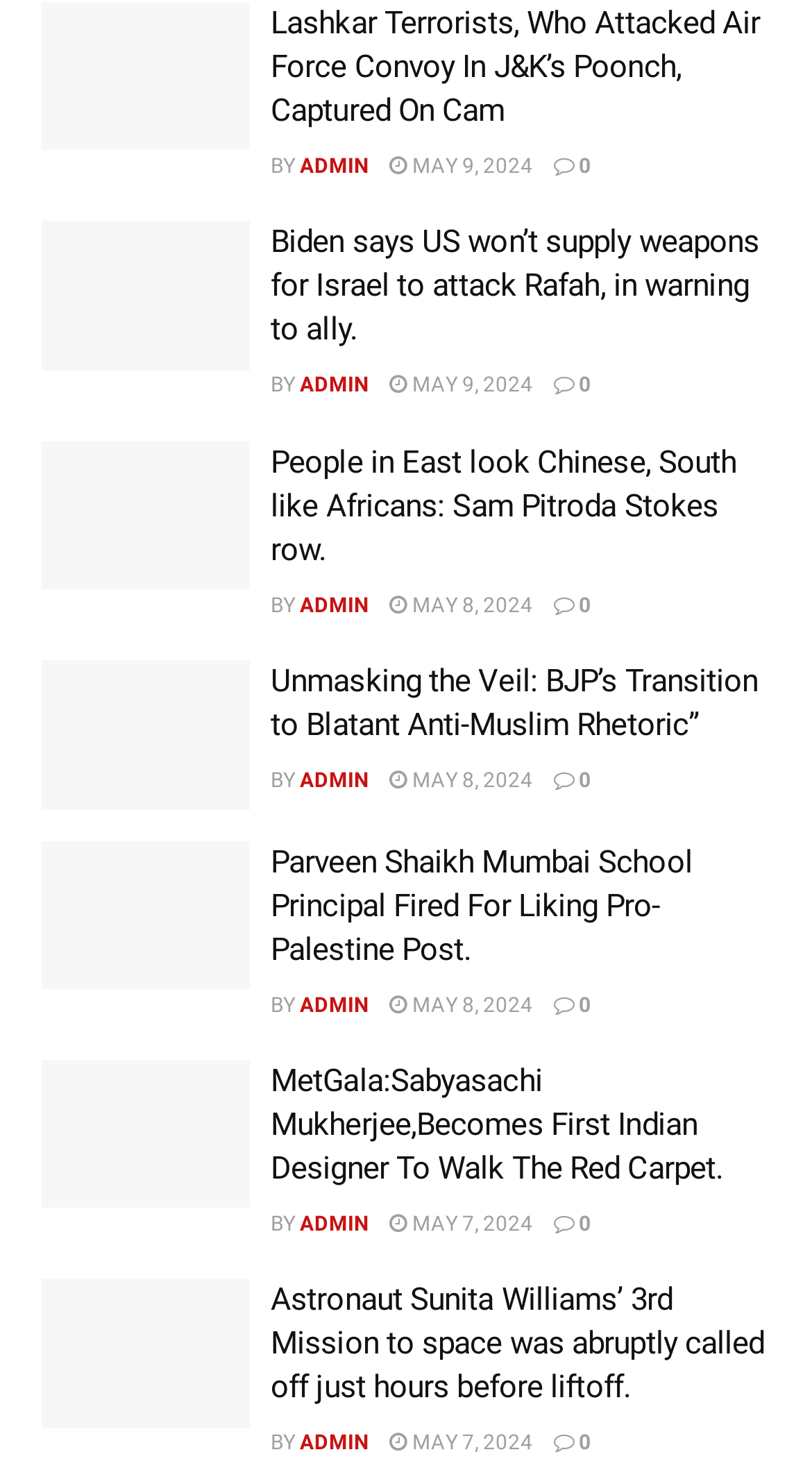Please find and report the bounding box coordinates of the element to click in order to perform the following action: "Check article about Sam Pitroda's new controversy". The coordinates should be expressed as four float numbers between 0 and 1, in the format [left, top, right, bottom].

[0.051, 0.3, 0.308, 0.402]